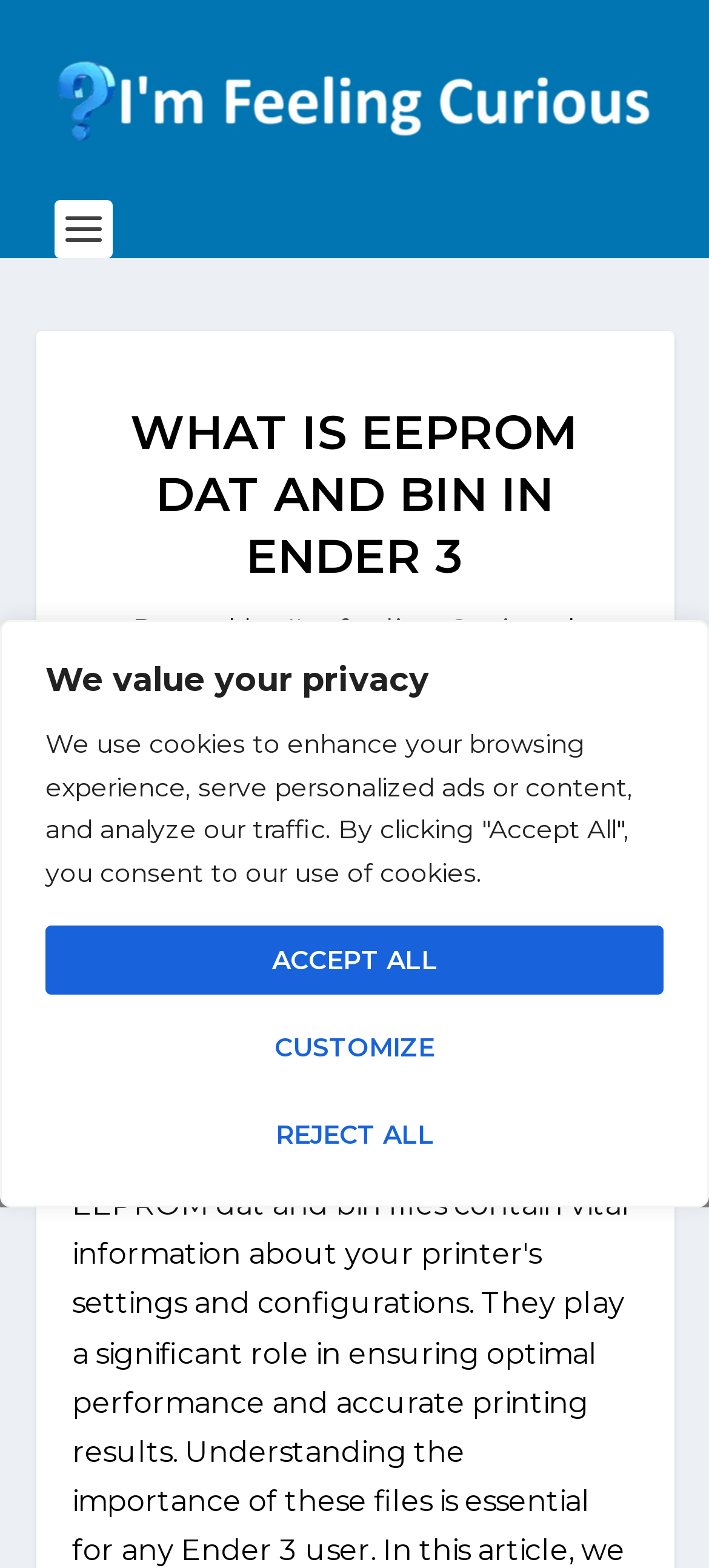Detail the features and information presented on the webpage.

This webpage is about exploring the concept of EEPROM dat and bin in Ender 3, a 3D printing technology. At the top of the page, there is a privacy notice with three buttons: "Customize", "Reject All", and "Accept All", which are aligned horizontally and centered on the page. 

Below the privacy notice, there is a website logo, which is an image, and a link to the website "i-m-feeling-curious.com". 

The main content of the page starts with a large heading "WHAT IS EEPROM DAT AND BIN IN ENDER 3" positioned near the top center of the page. 

Underneath the heading, there is a section with the author's information, including a link to the author's profile "I'm feeling Curious", a category link "Creativity", and a comment count with a rating. These elements are aligned horizontally and positioned near the top center of the page.

At the bottom center of the page, there is a "Share This" button.